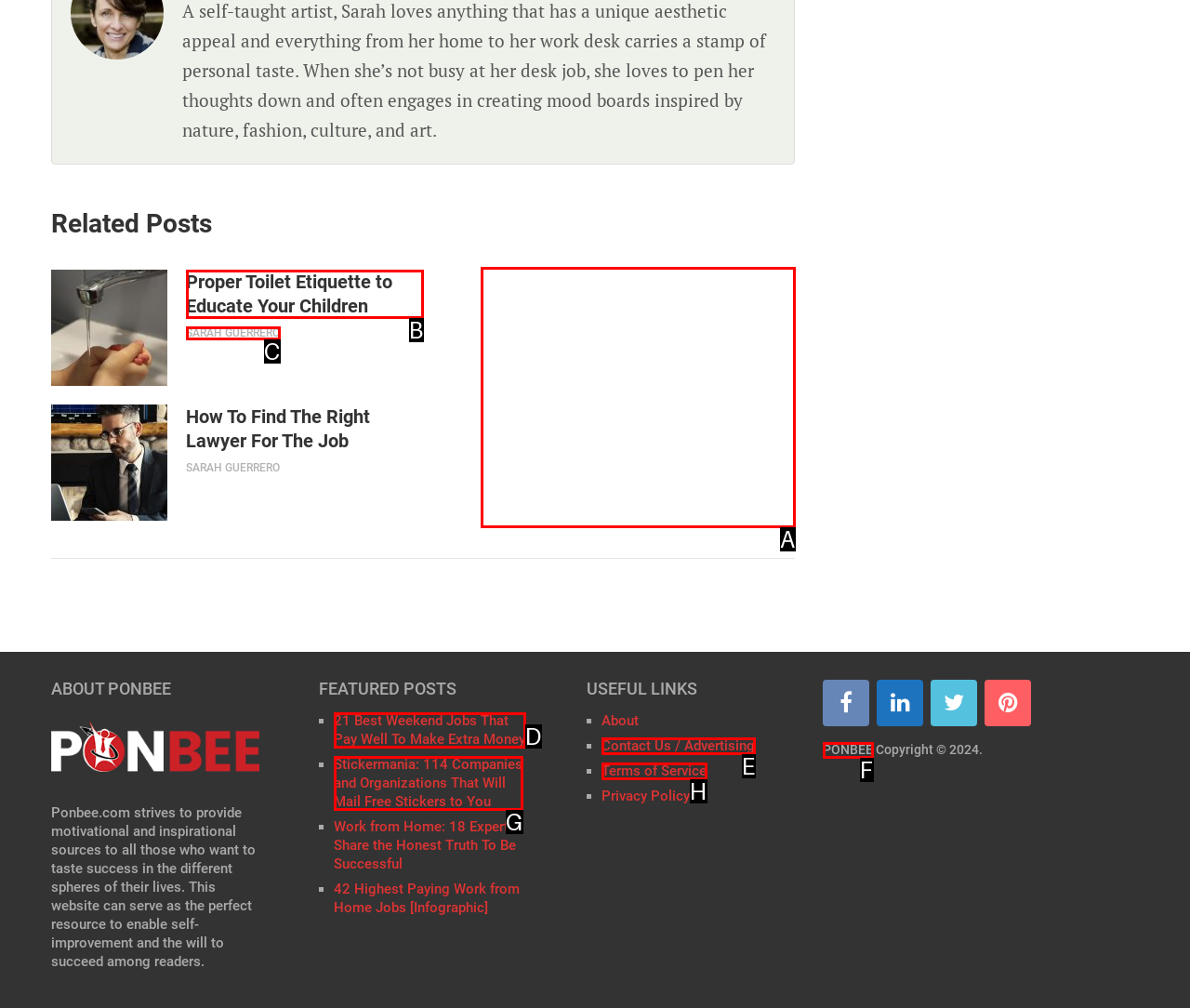Find the UI element described as: Contact Us / Advertising
Reply with the letter of the appropriate option.

E